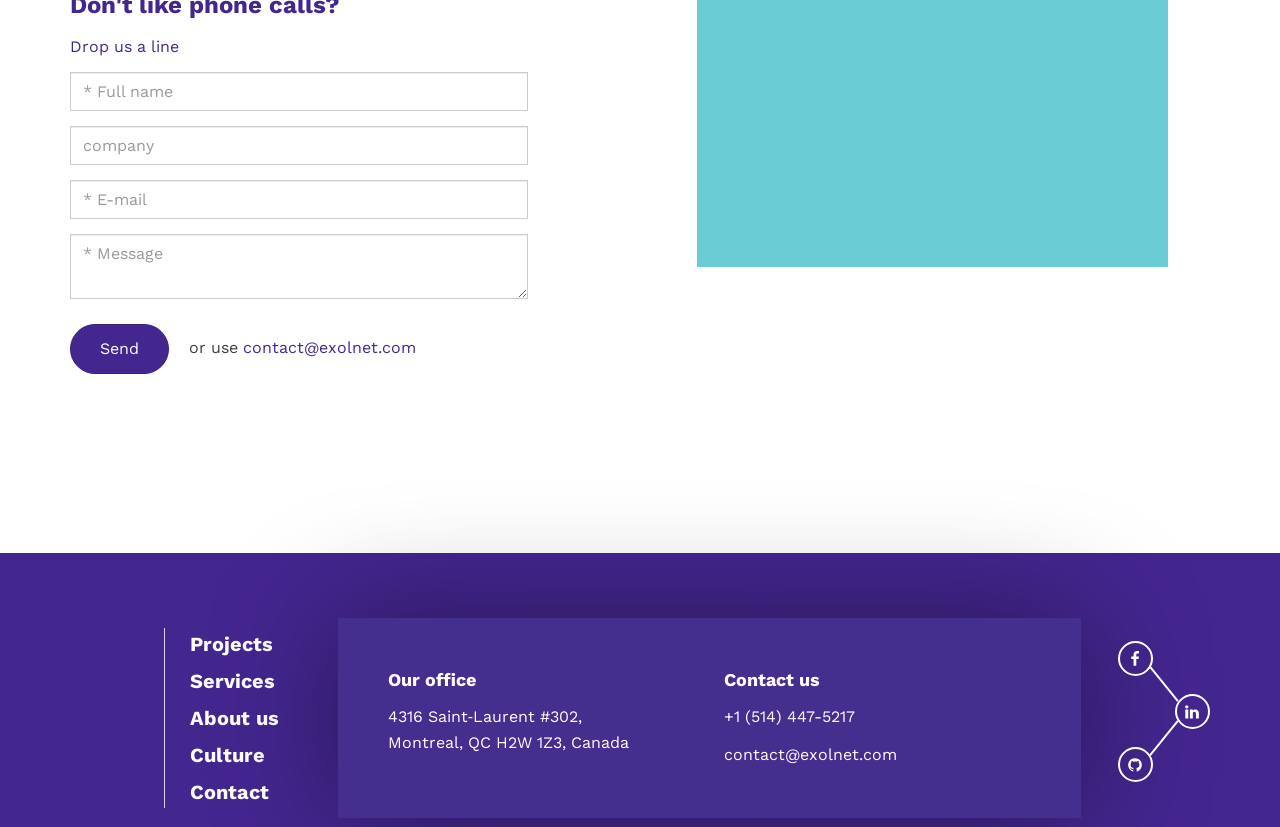What is the contact email?
By examining the image, provide a one-word or phrase answer.

contact@exolnet.com